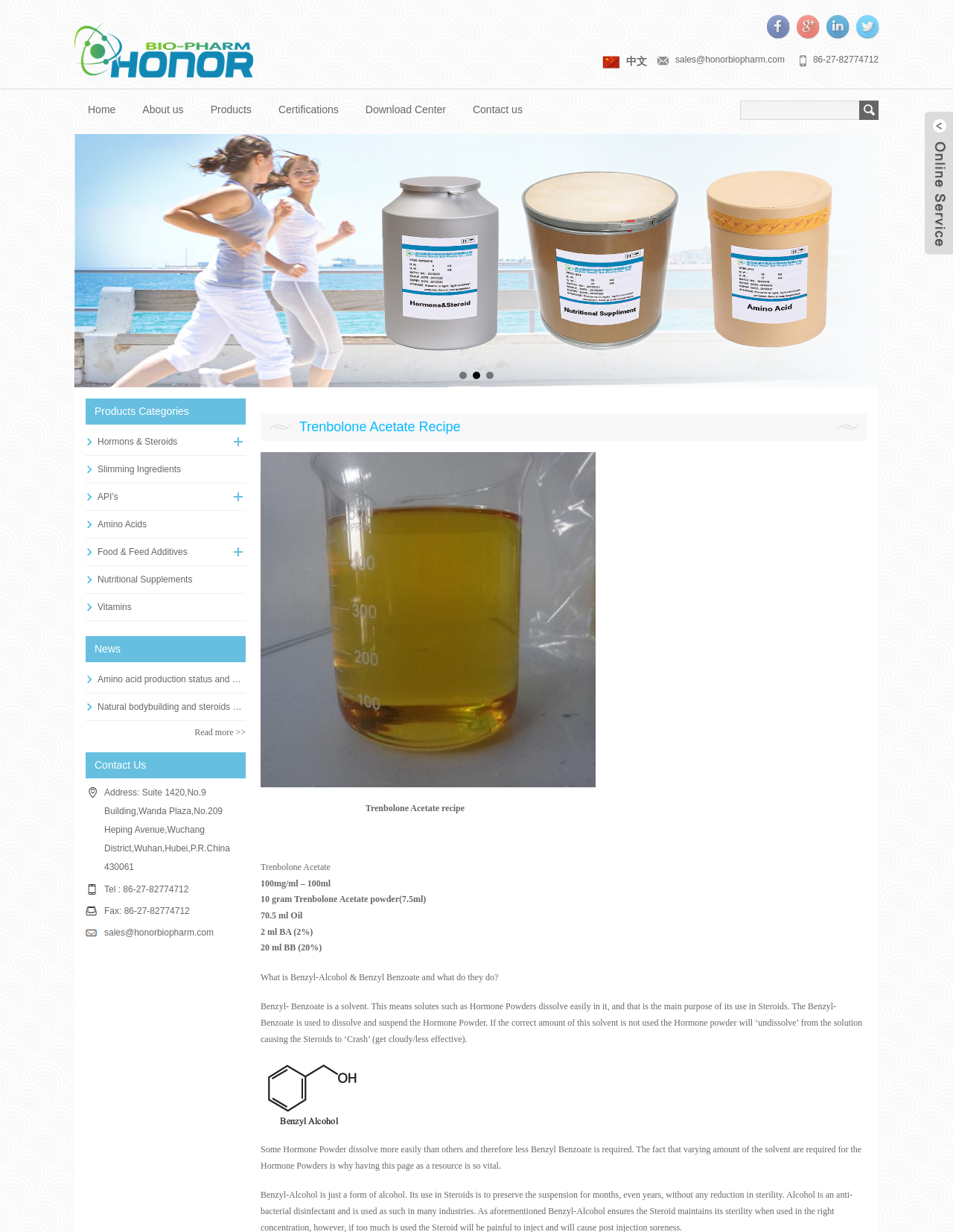What is the concentration of Trenbolone Acetate powder?
Answer the question in as much detail as possible.

According to the recipe provided on the webpage, the concentration of Trenbolone Acetate powder is 100mg/ml, which is mentioned in the 'Trenbolone Acetate recipe' section.